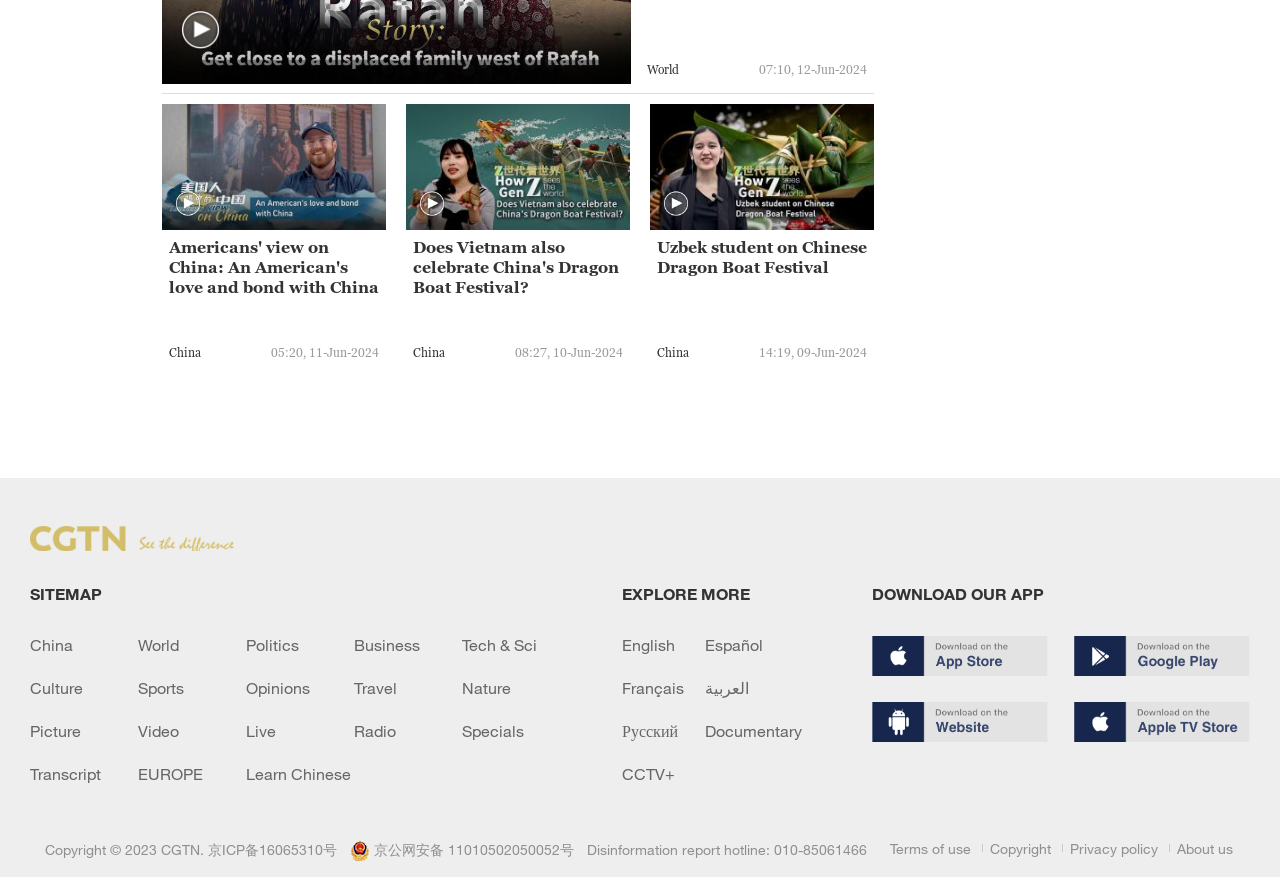Locate the bounding box coordinates of the area that needs to be clicked to fulfill the following instruction: "Start a new topic". The coordinates should be in the format of four float numbers between 0 and 1, namely [left, top, right, bottom].

None